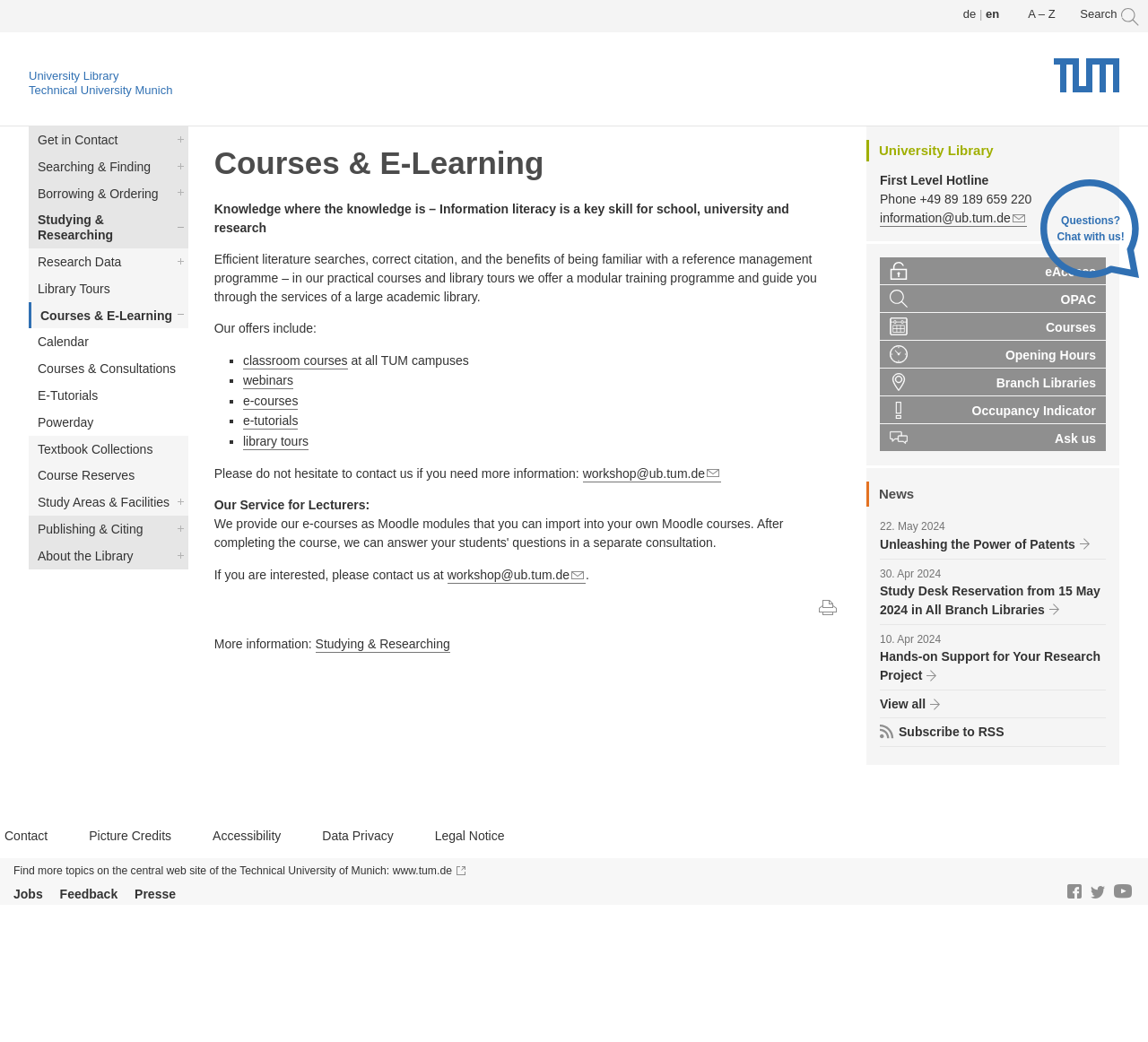What is the purpose of the 'Get in Contact' link?
Provide a detailed answer to the question, using the image to inform your response.

I found the answer by looking at the link with the bounding box coordinates [0.025, 0.121, 0.164, 0.147] which is labeled as 'Get in Contact'.